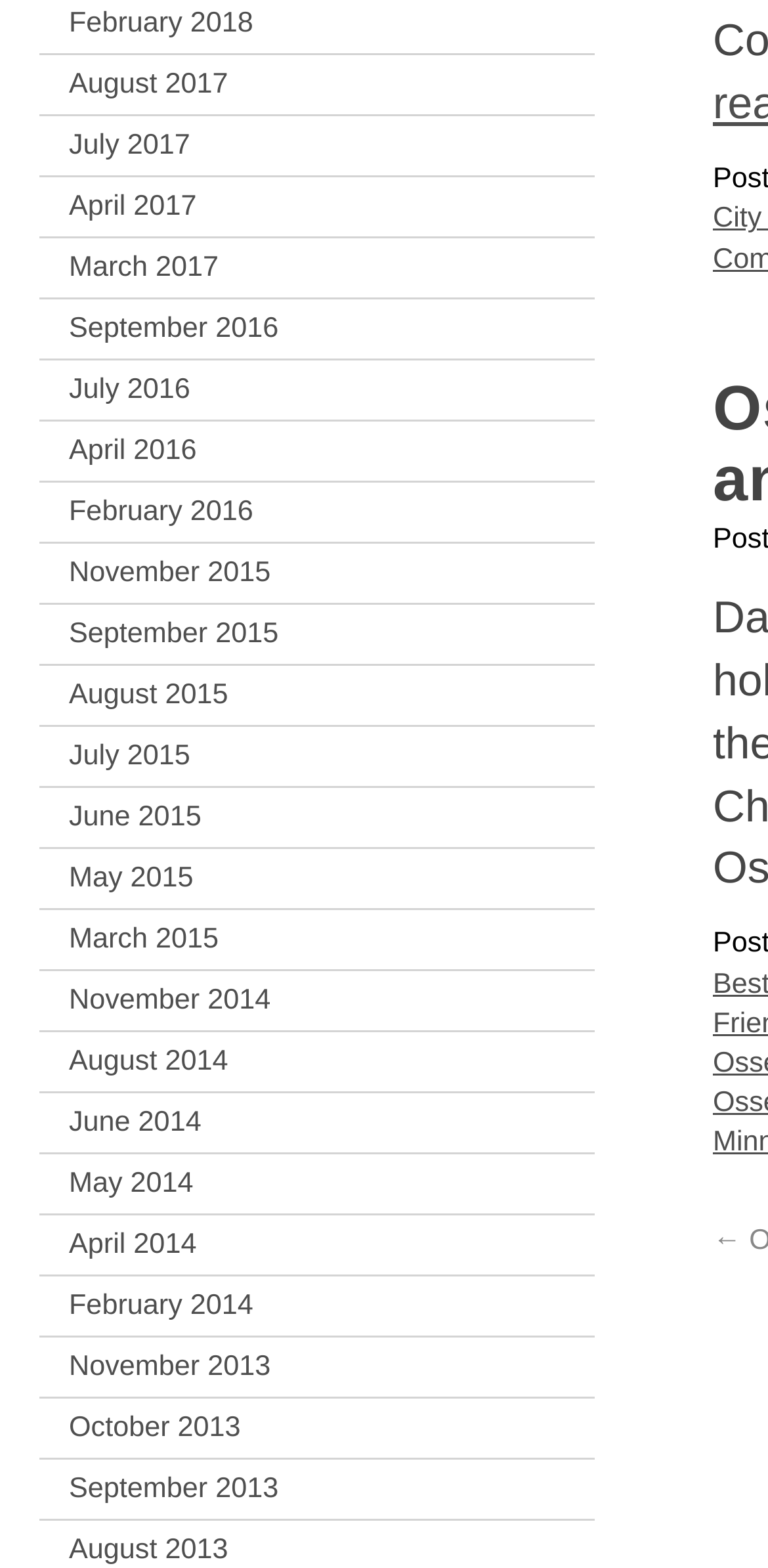How many months are listed for the year 2015?
Using the visual information, respond with a single word or phrase.

5